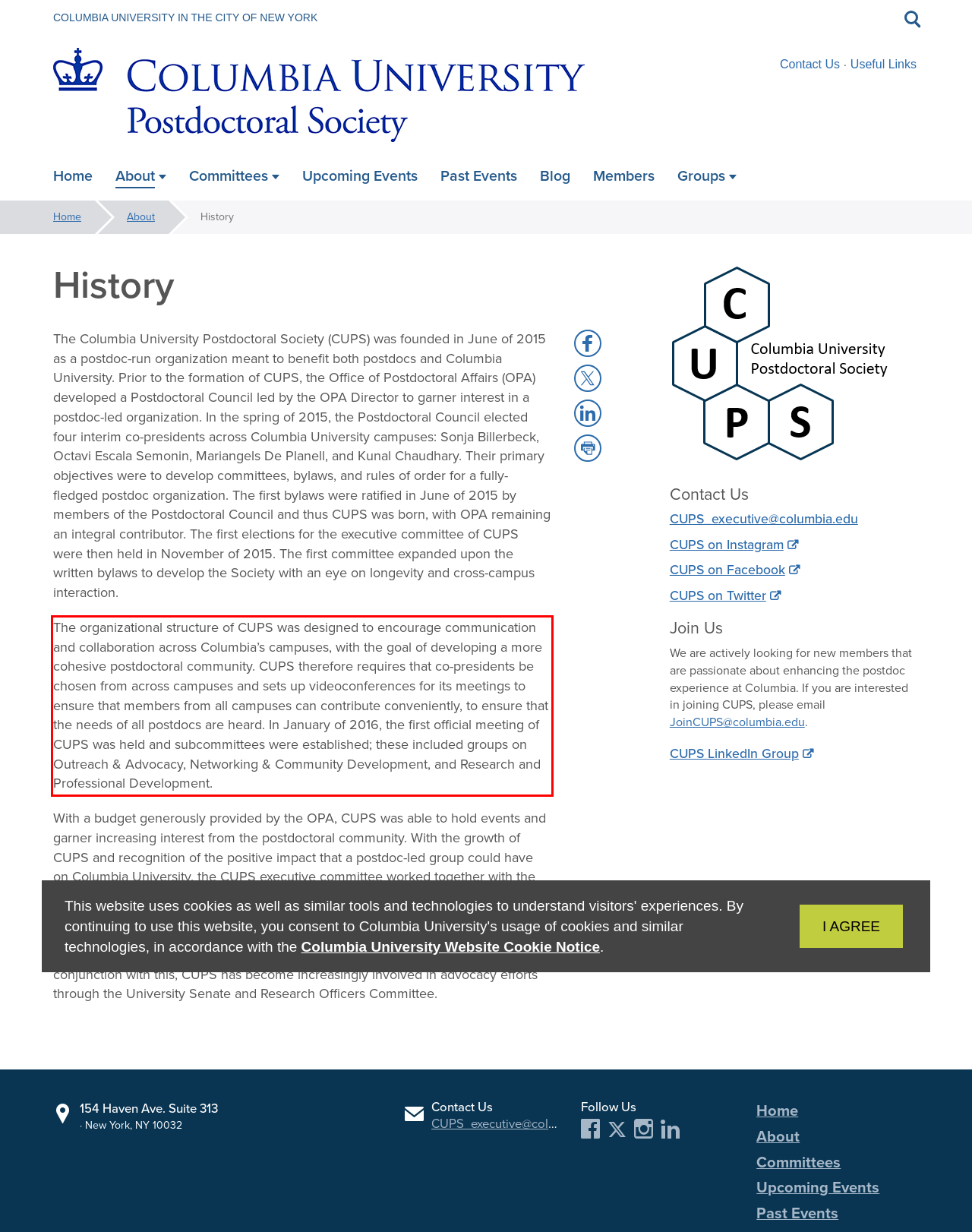From the given screenshot of a webpage, identify the red bounding box and extract the text content within it.

The organizational structure of CUPS was designed to encourage communication and collaboration across Columbia’s campuses, with the goal of developing a more cohesive postdoctoral community. CUPS therefore requires that co-presidents be chosen from across campuses and sets up videoconferences for its meetings to ensure that members from all campuses can contribute conveniently, to ensure that the needs of all postdocs are heard. In January of 2016, the first official meeting of CUPS was held and subcommittees were established; these included groups on Outreach & Advocacy, Networking & Community Development, and Research and Professional Development.